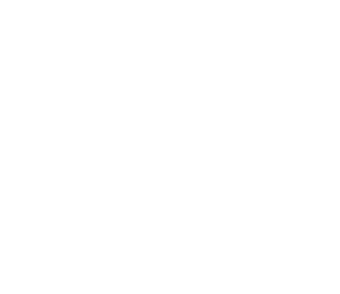Provide a one-word or one-phrase answer to the question:
How many days does the expedition last?

Three days